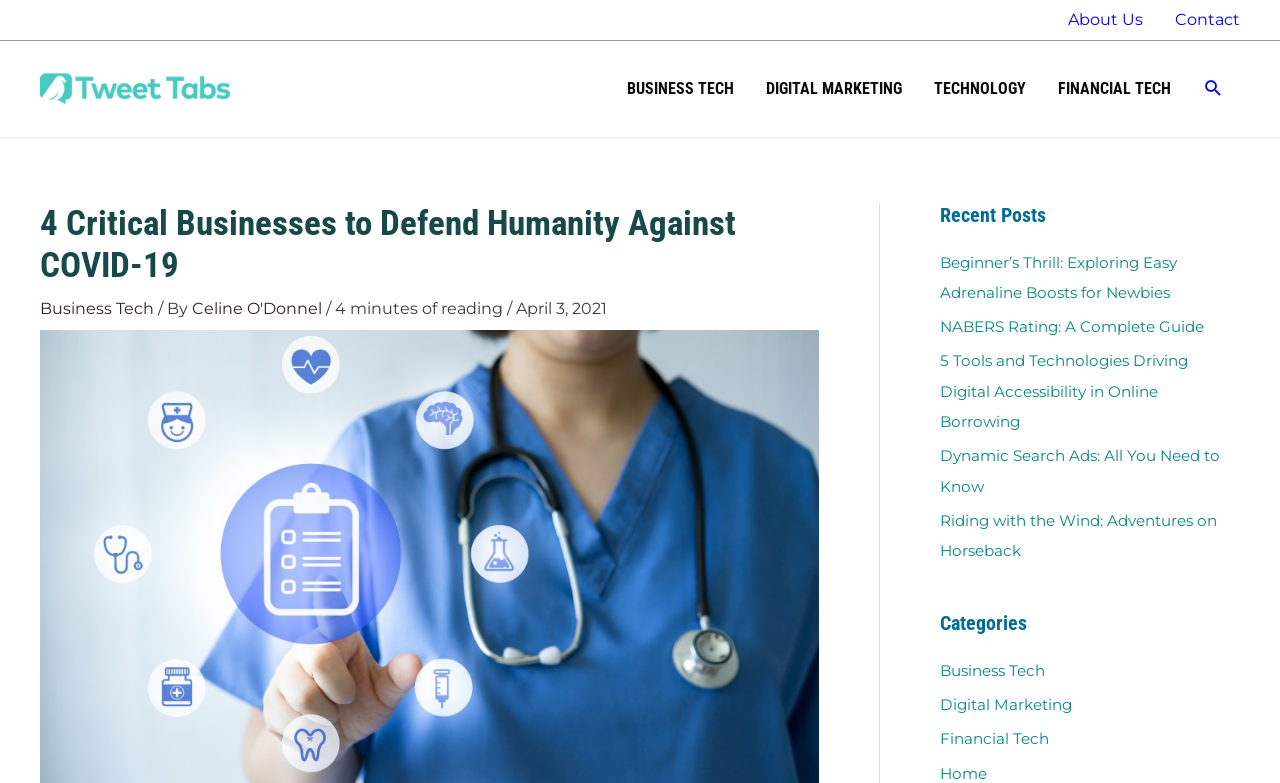Please answer the following query using a single word or phrase: 
What is the date of the latest article?

April 3, 2021